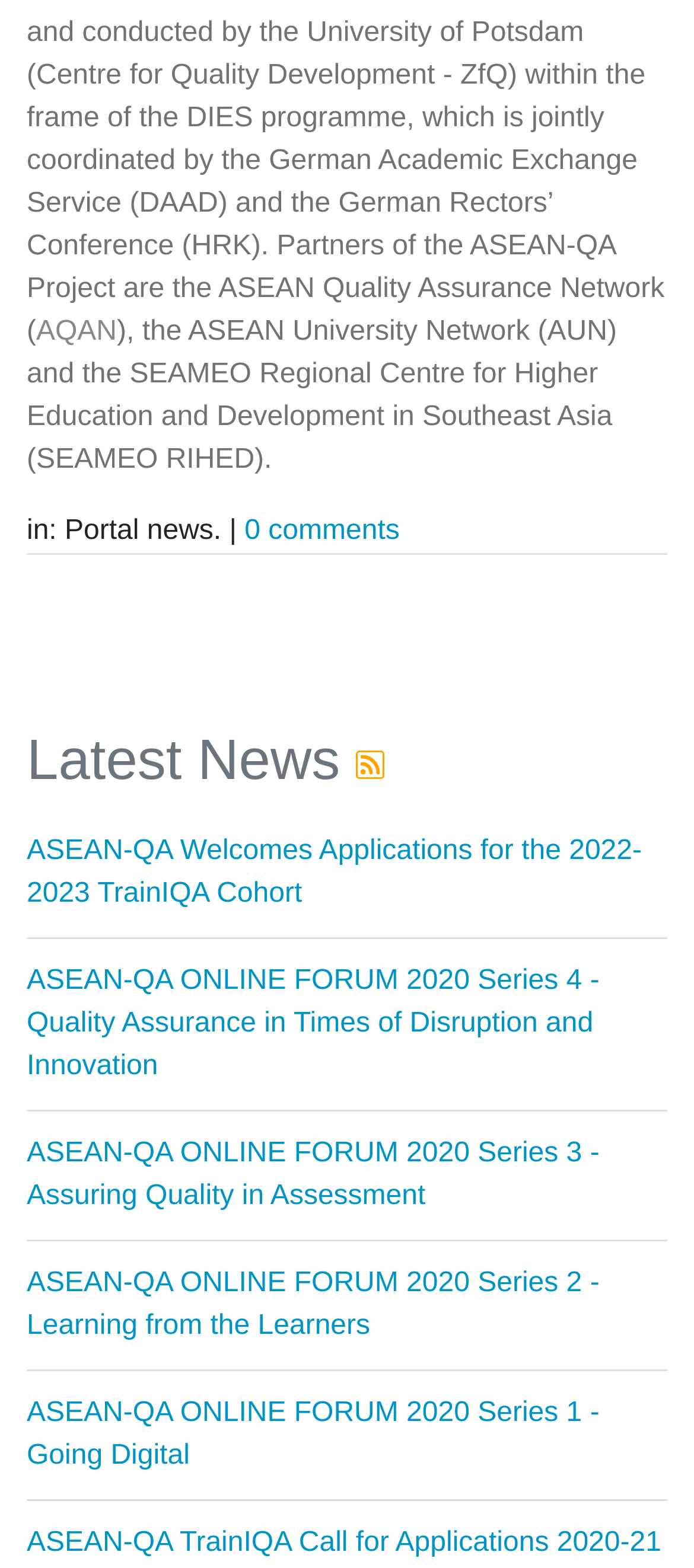Answer this question in one word or a short phrase: What is the name of the regional centre mentioned alongside AUN?

SEAMEO Regional Centre for Higher Education and Development